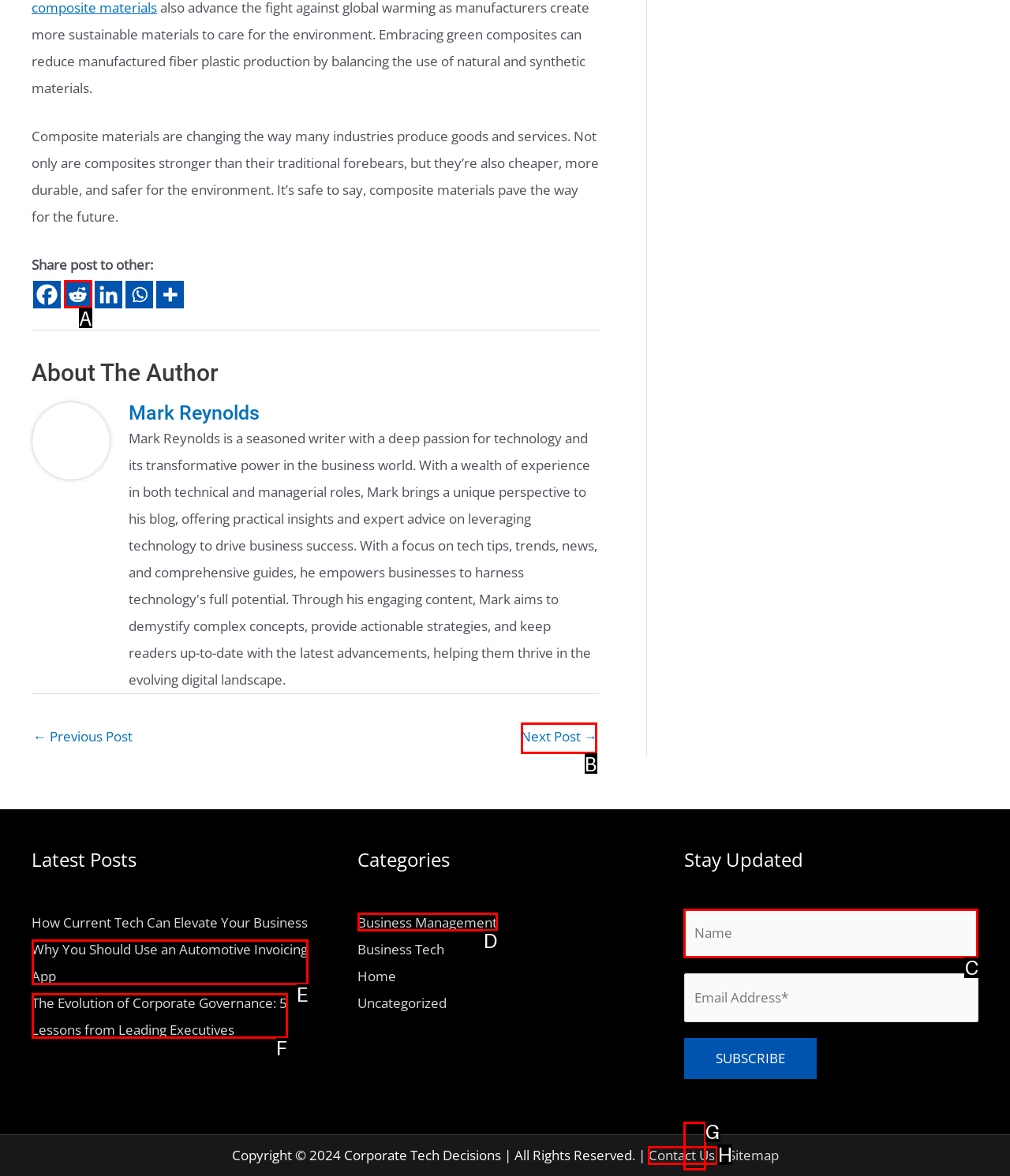Select the HTML element to finish the task: Go to the next post Reply with the letter of the correct option.

B